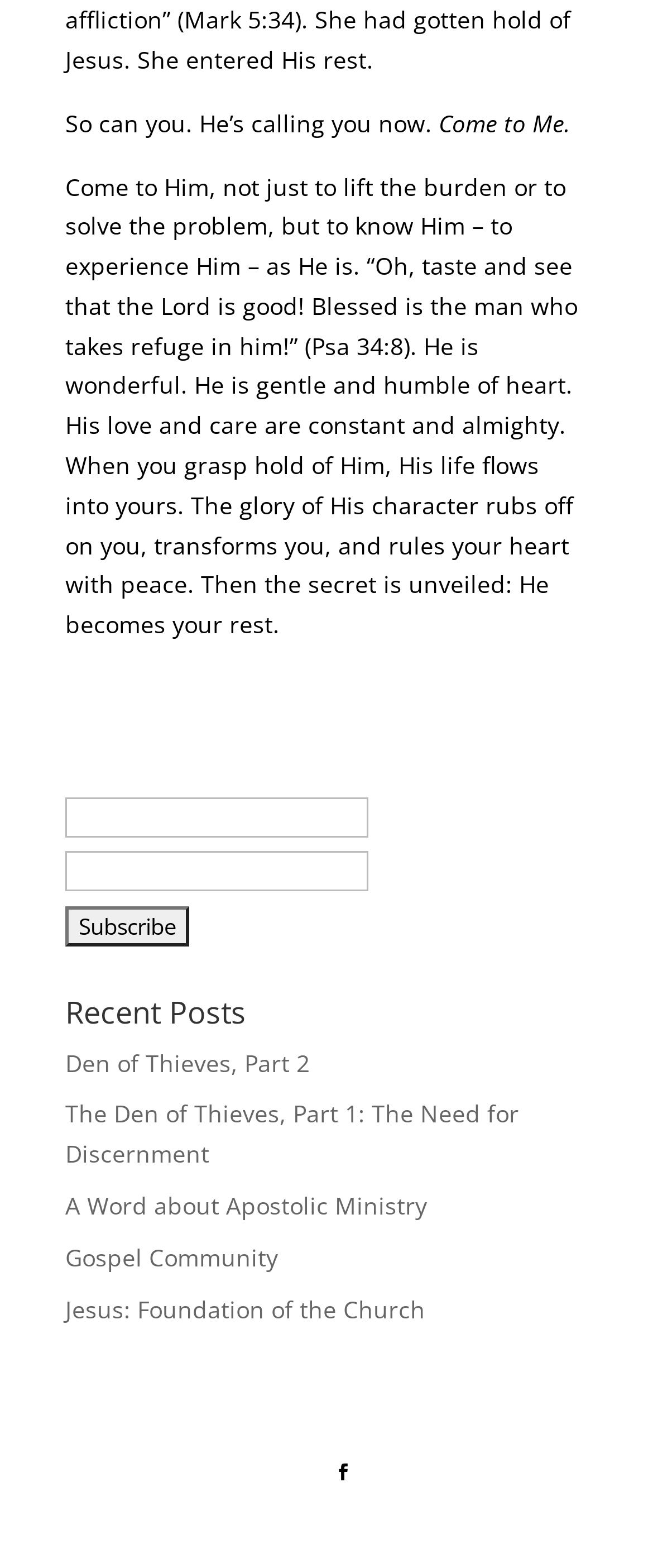What is the purpose of the button?
Please respond to the question with a detailed and well-explained answer.

I found the button element, which is [94], and its OCR text is 'Subscribe', so the purpose of the button is to subscribe to something.